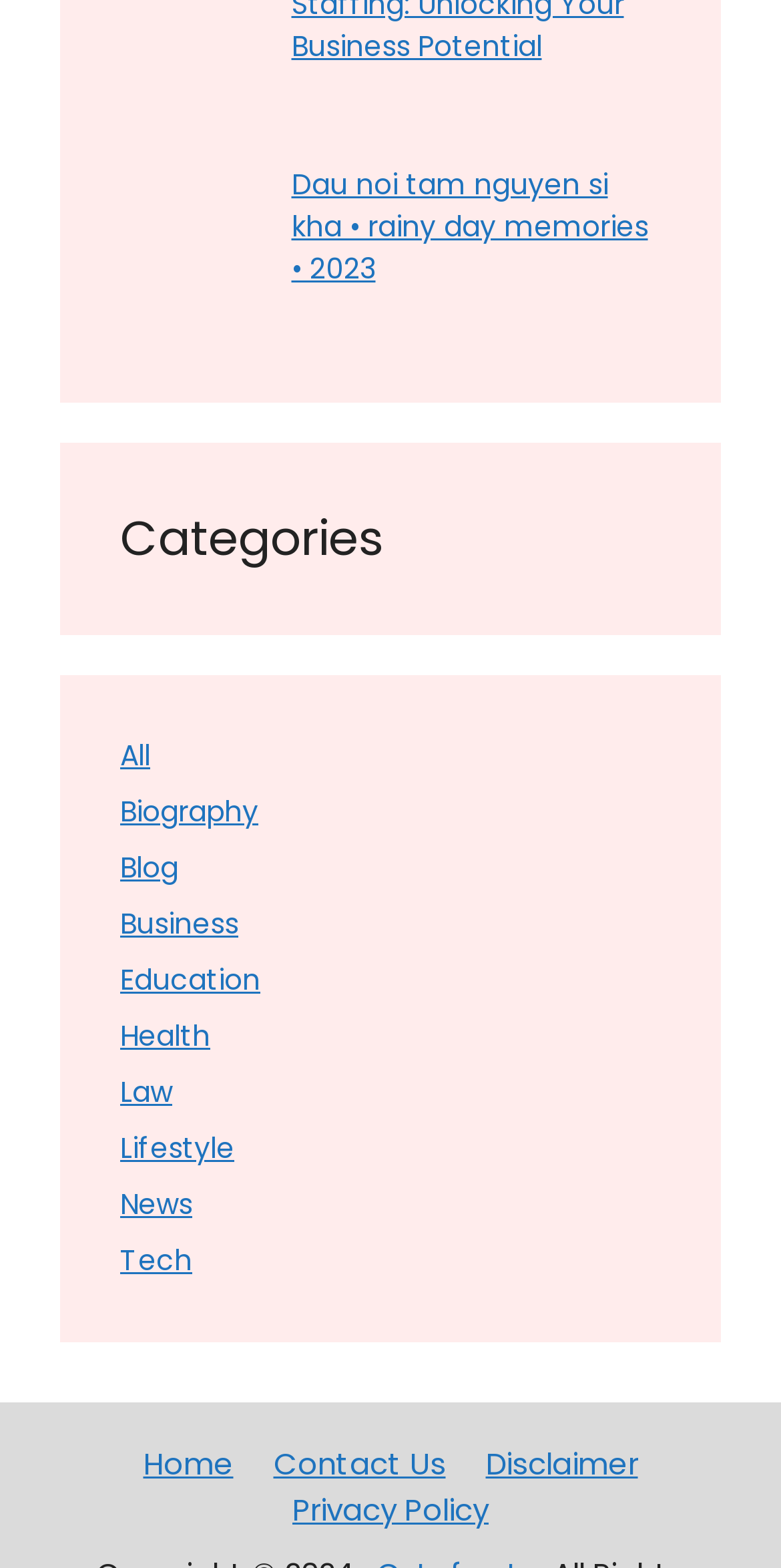Using the provided element description: "Education", identify the bounding box coordinates. The coordinates should be four floats between 0 and 1 in the order [left, top, right, bottom].

[0.154, 0.613, 0.333, 0.638]